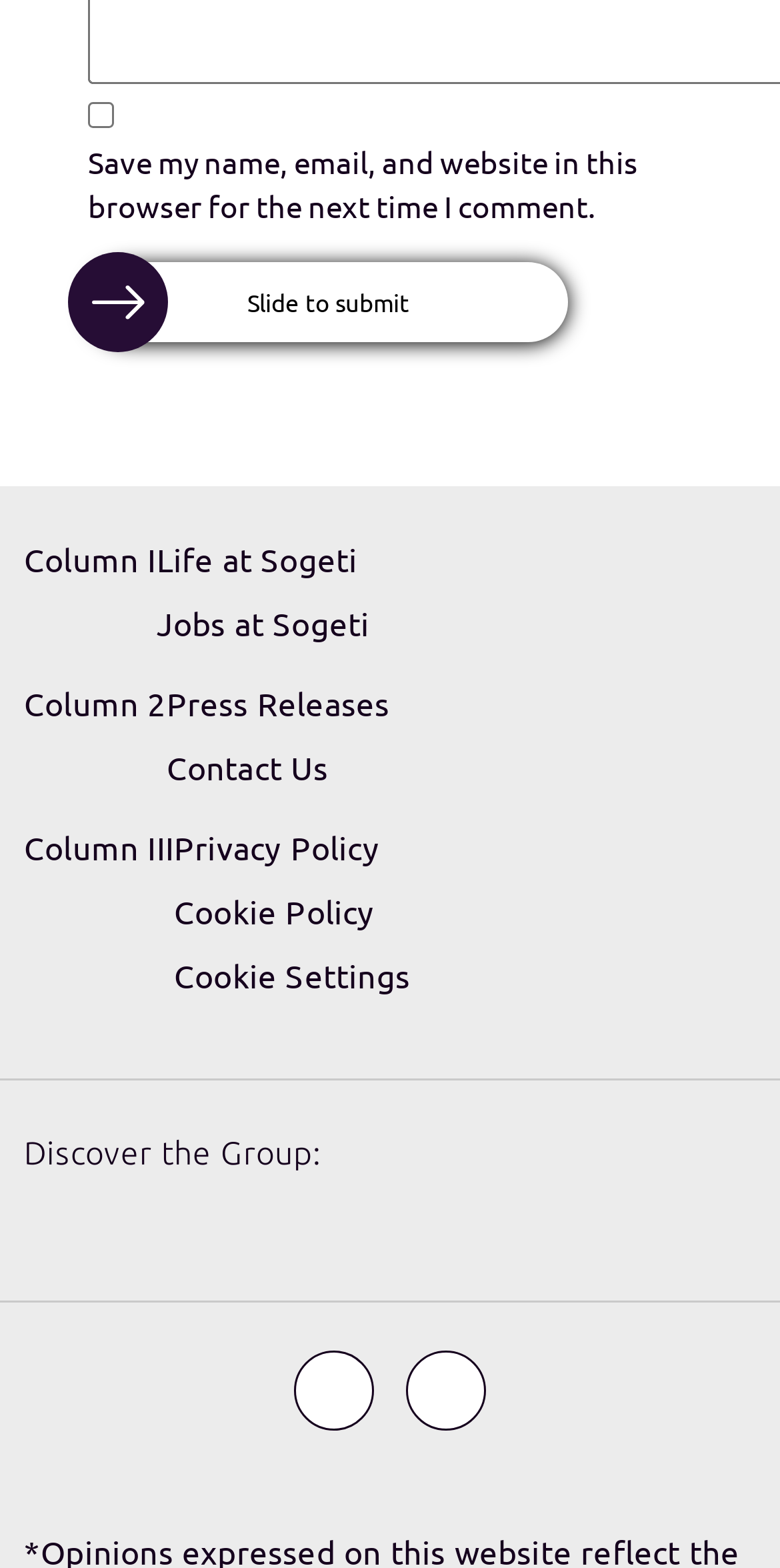Please determine the bounding box coordinates of the element's region to click in order to carry out the following instruction: "Submit the form". The coordinates should be four float numbers between 0 and 1, i.e., [left, top, right, bottom].

[0.317, 0.182, 0.524, 0.202]